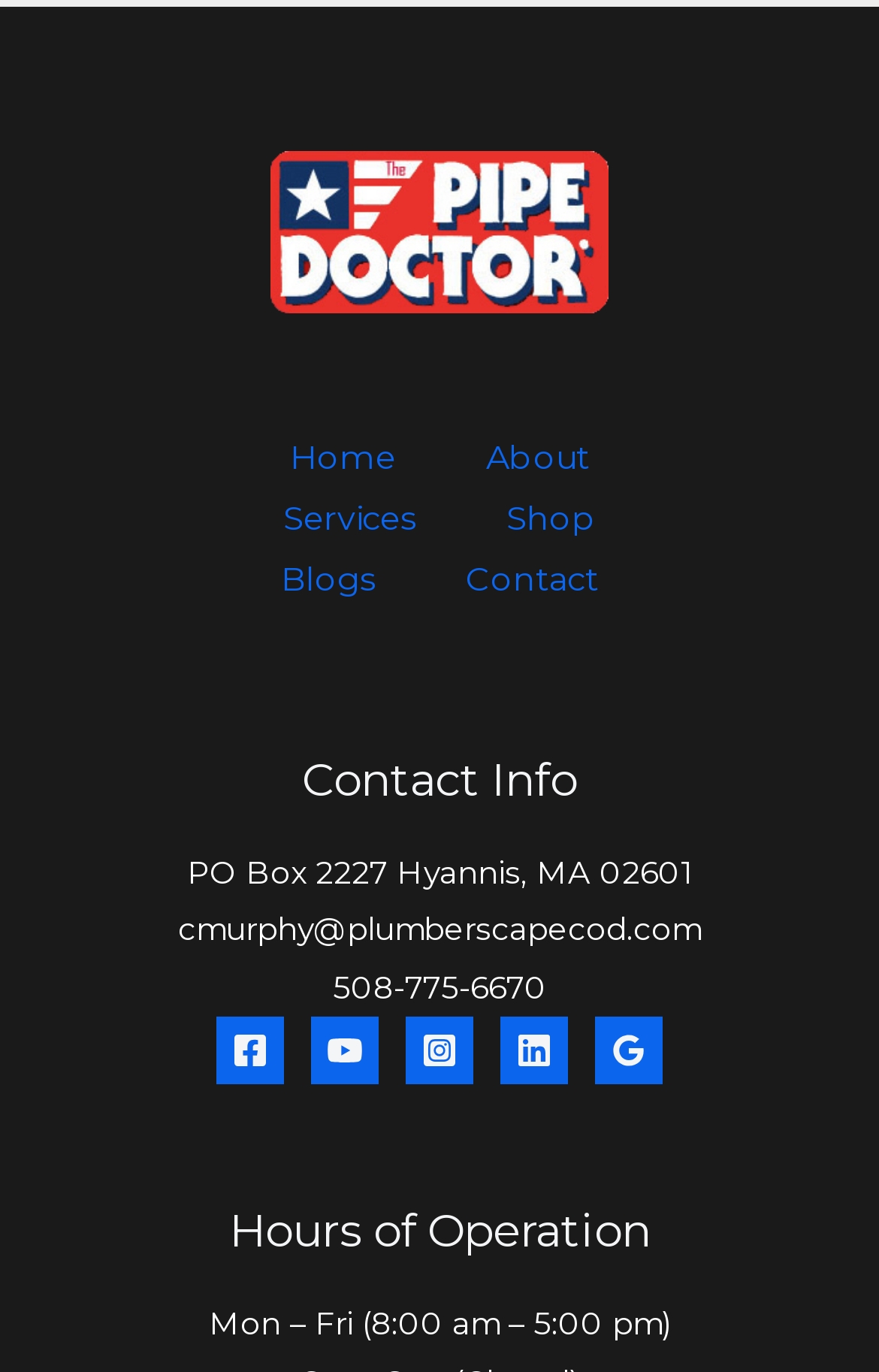Indicate the bounding box coordinates of the clickable region to achieve the following instruction: "View hours of operation."

[0.237, 0.952, 0.763, 0.978]